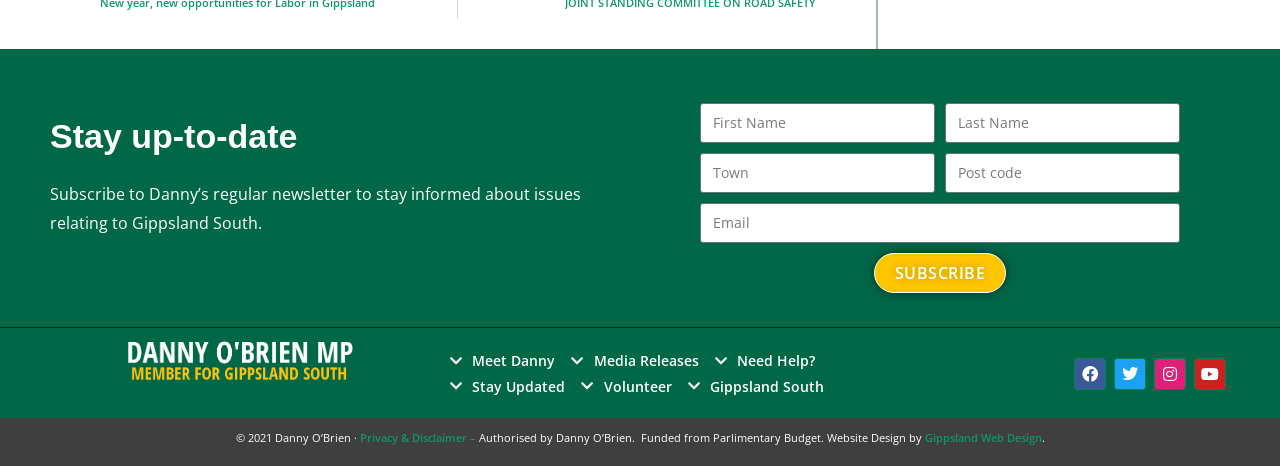Show me the bounding box coordinates of the clickable region to achieve the task as per the instruction: "Visit Meet Danny page".

[0.352, 0.747, 0.434, 0.802]